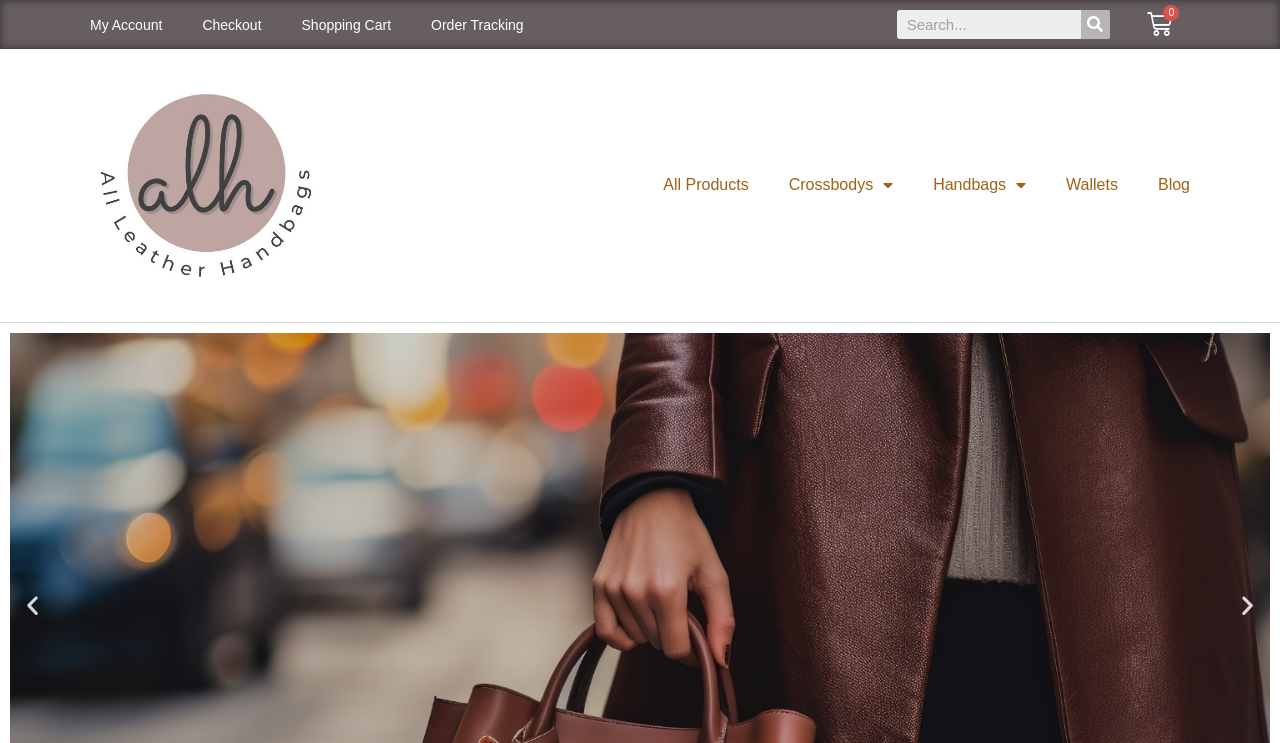Determine the bounding box coordinates of the region that needs to be clicked to achieve the task: "Search the website".

None